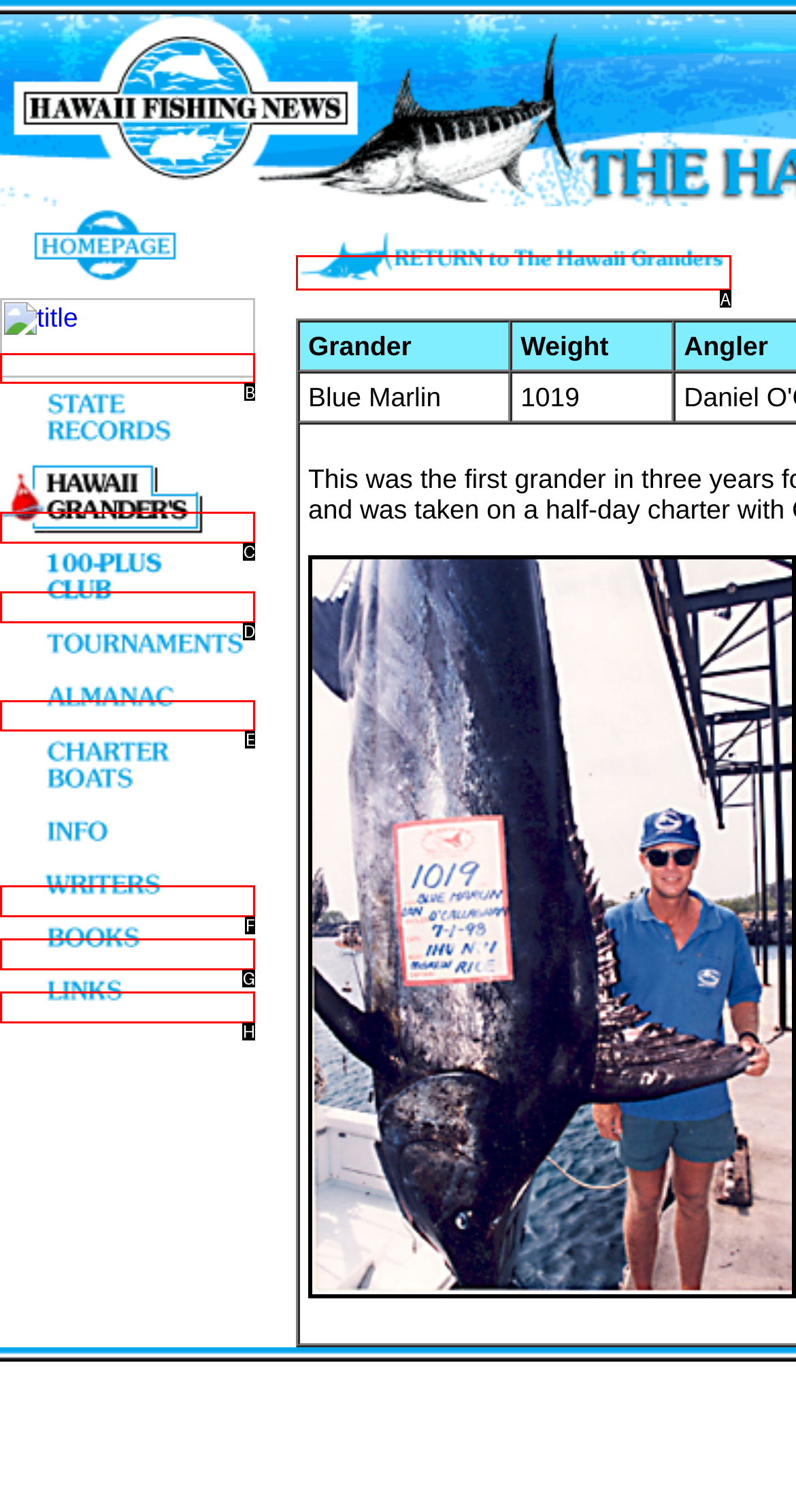Provide the letter of the HTML element that you need to click on to perform the task: return to list.
Answer with the letter corresponding to the correct option.

A